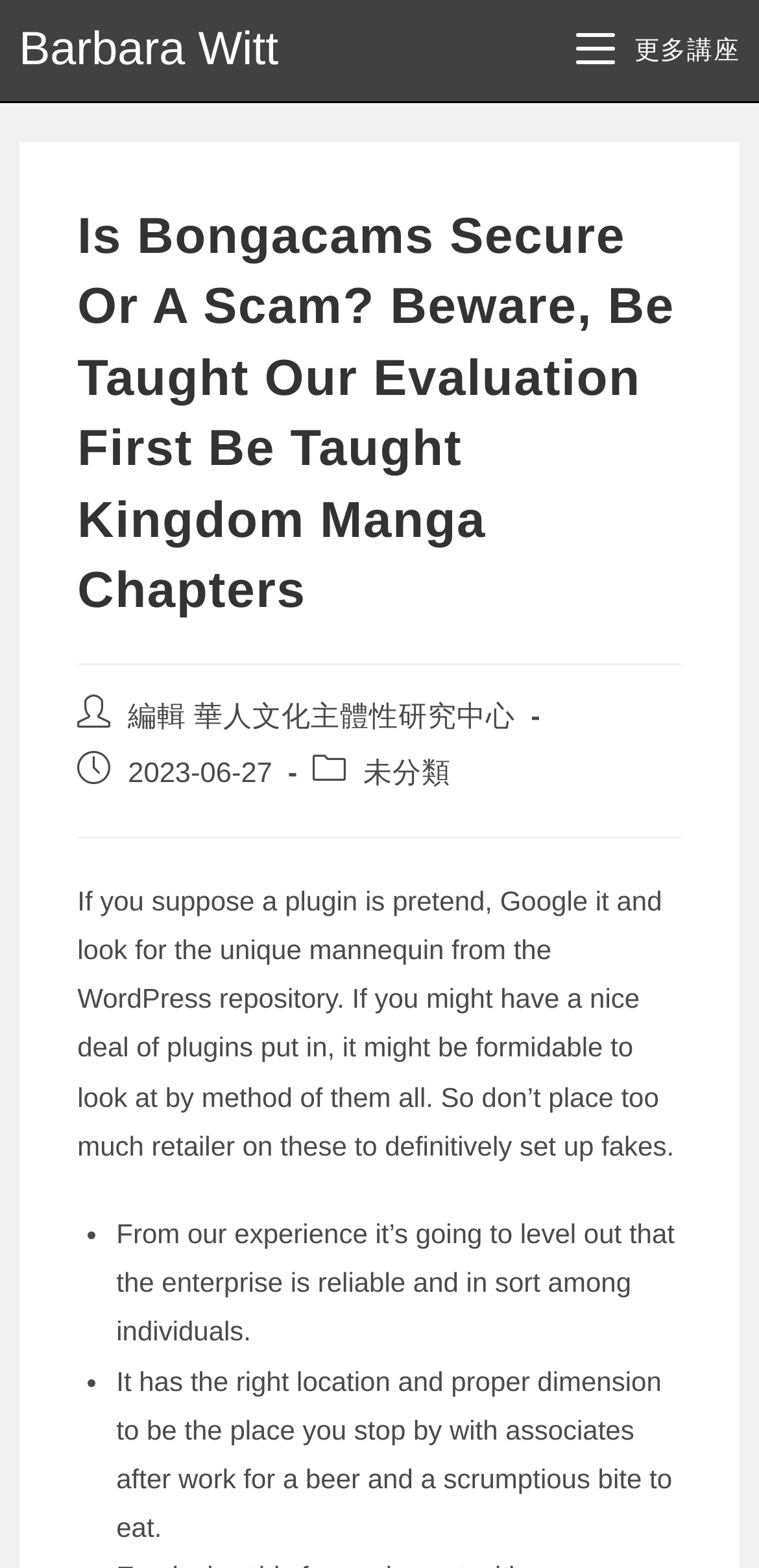Refer to the image and provide a thorough answer to this question:
What is the category of the post?

The category of the post can be found by looking at the link '未分類' which is labeled as 'Post category:'.